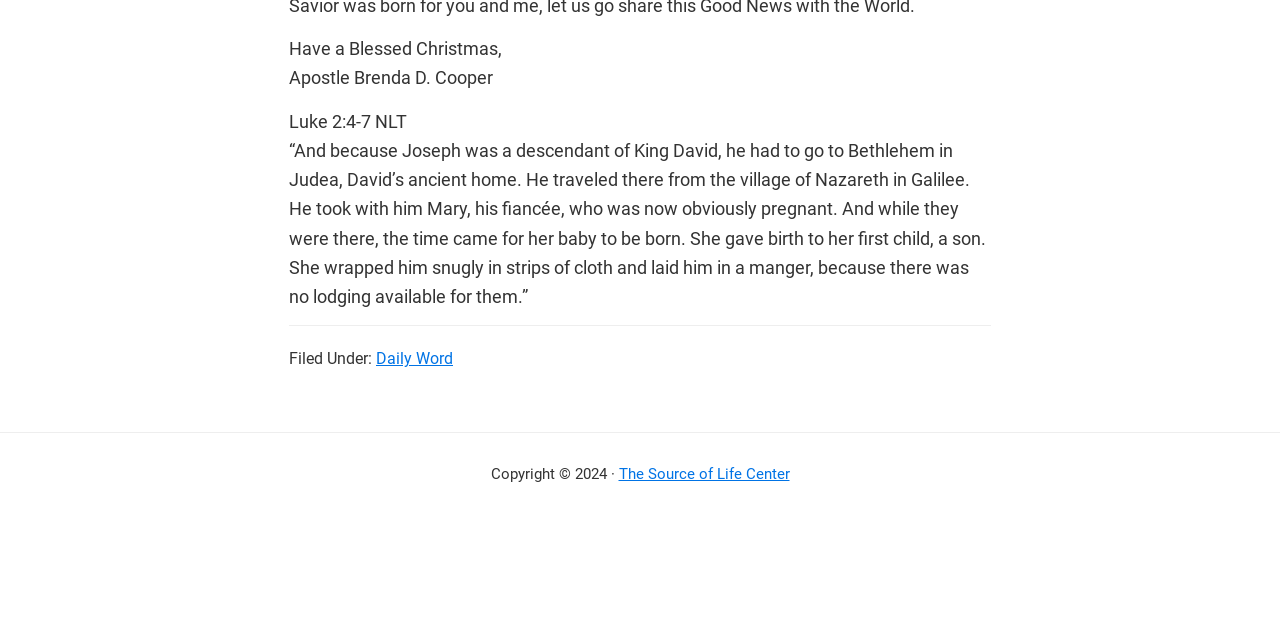Extract the bounding box coordinates for the UI element described as: "Daily Word".

[0.294, 0.546, 0.354, 0.575]